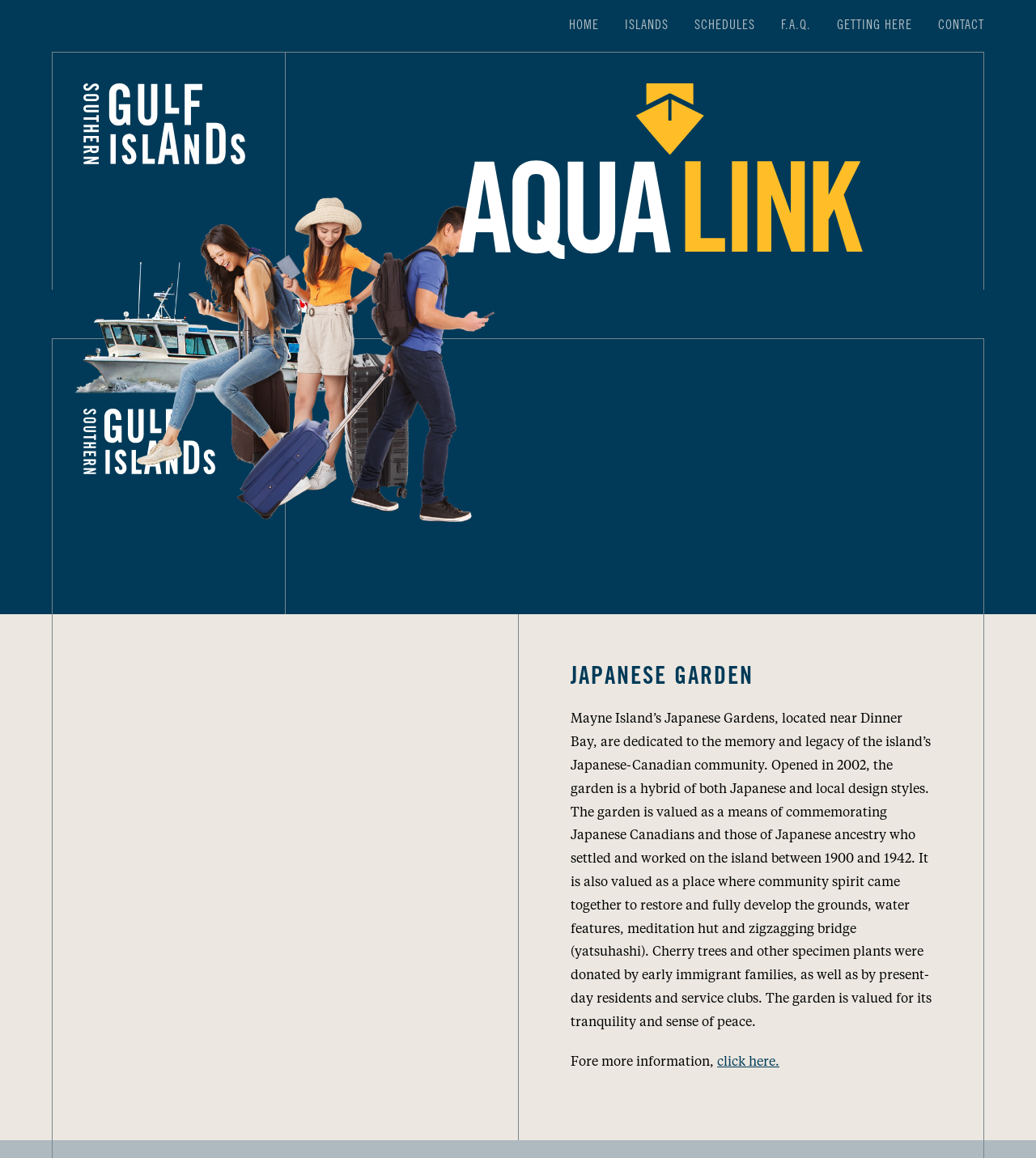Identify the bounding box coordinates of the clickable section necessary to follow the following instruction: "Check April 2021". The coordinates should be presented as four float numbers from 0 to 1, i.e., [left, top, right, bottom].

None